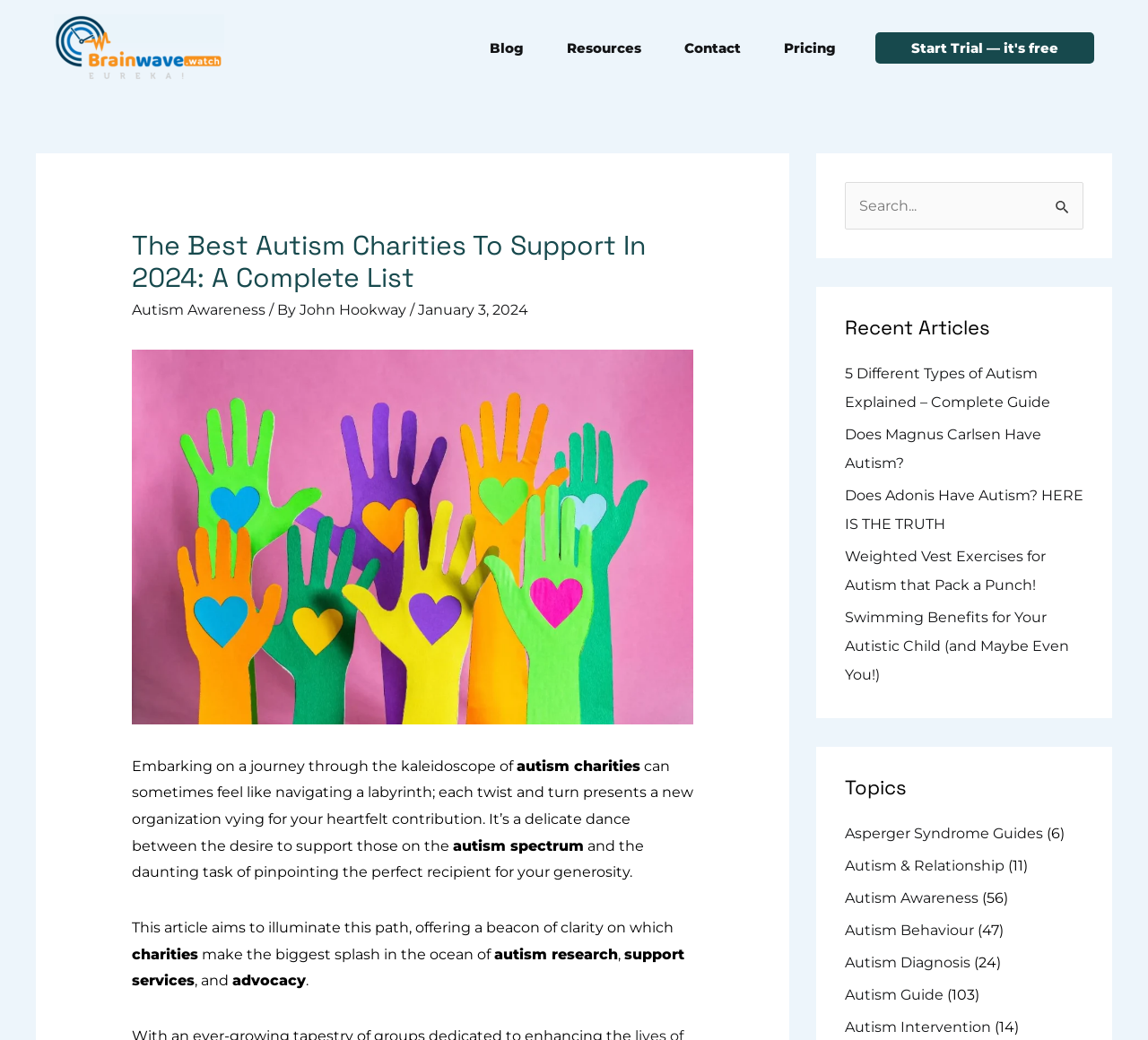Locate the bounding box coordinates of the item that should be clicked to fulfill the instruction: "Click the 'Autism Awareness' link".

[0.115, 0.29, 0.231, 0.306]